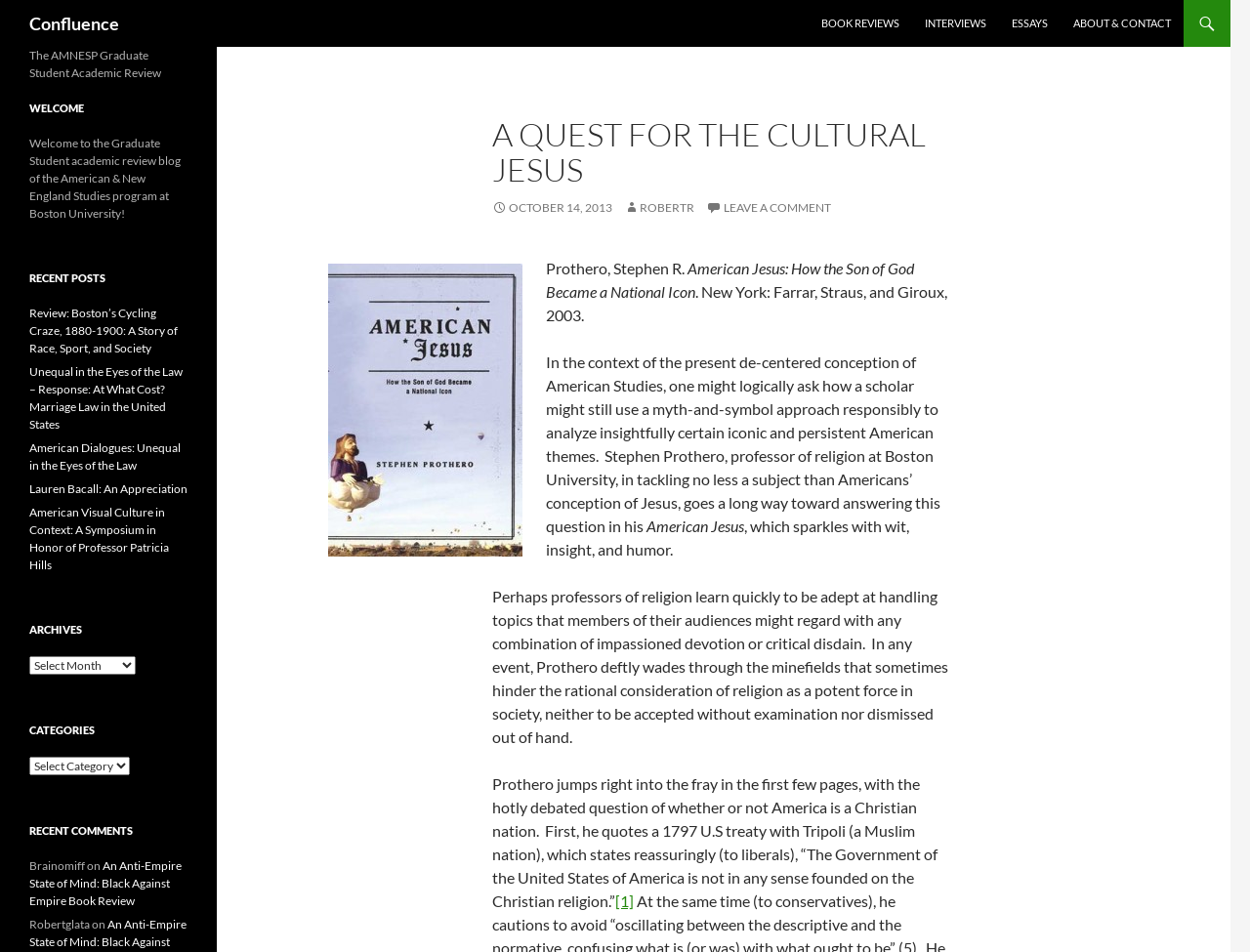Determine the coordinates of the bounding box that should be clicked to complete the instruction: "Select a category". The coordinates should be represented by four float numbers between 0 and 1: [left, top, right, bottom].

[0.023, 0.795, 0.104, 0.814]